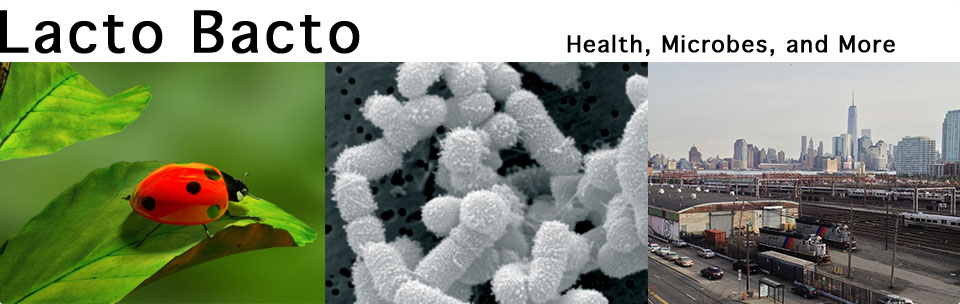What is showcased on the right of the triptych?
Based on the image, give a one-word or short phrase answer.

Panoramic cityscape